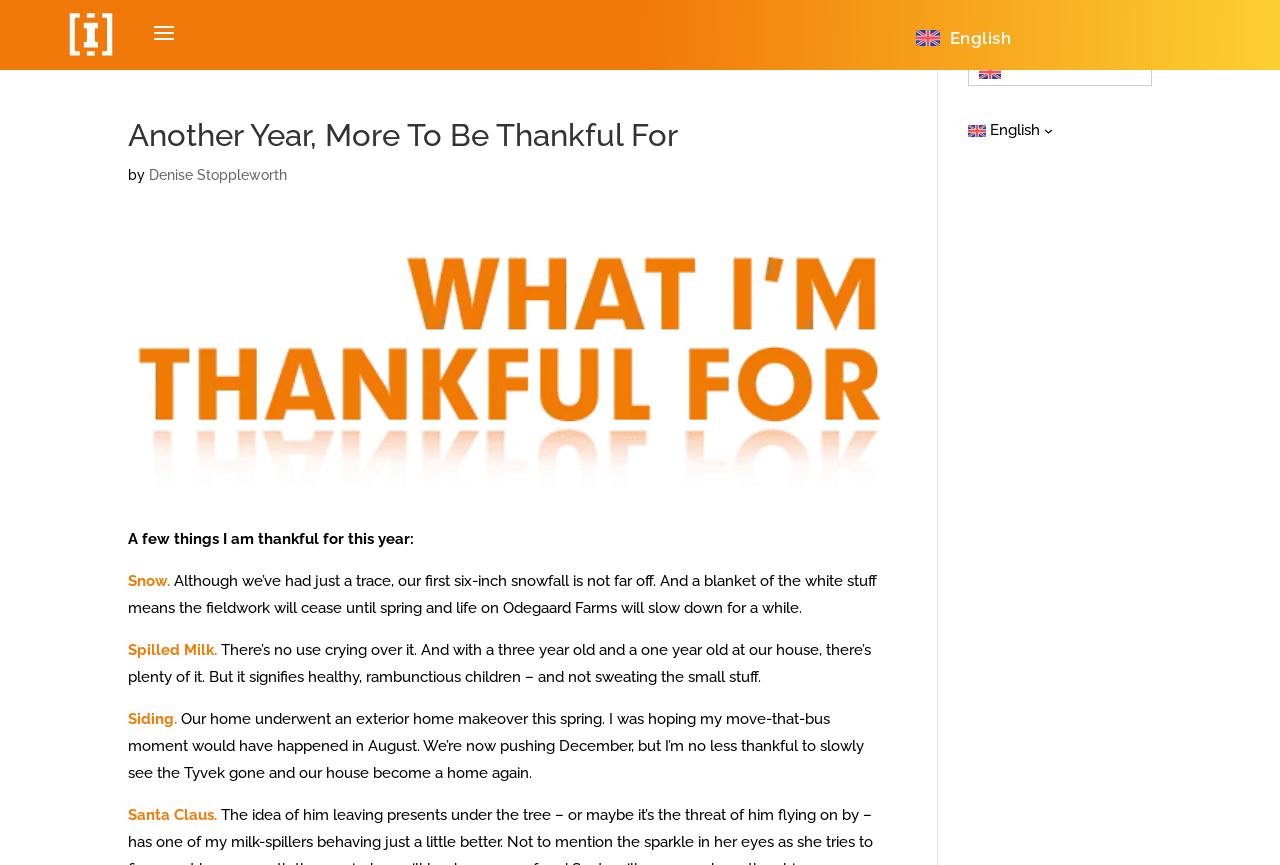What is happening to the author's home?
Based on the screenshot, respond with a single word or phrase.

Exterior makeover